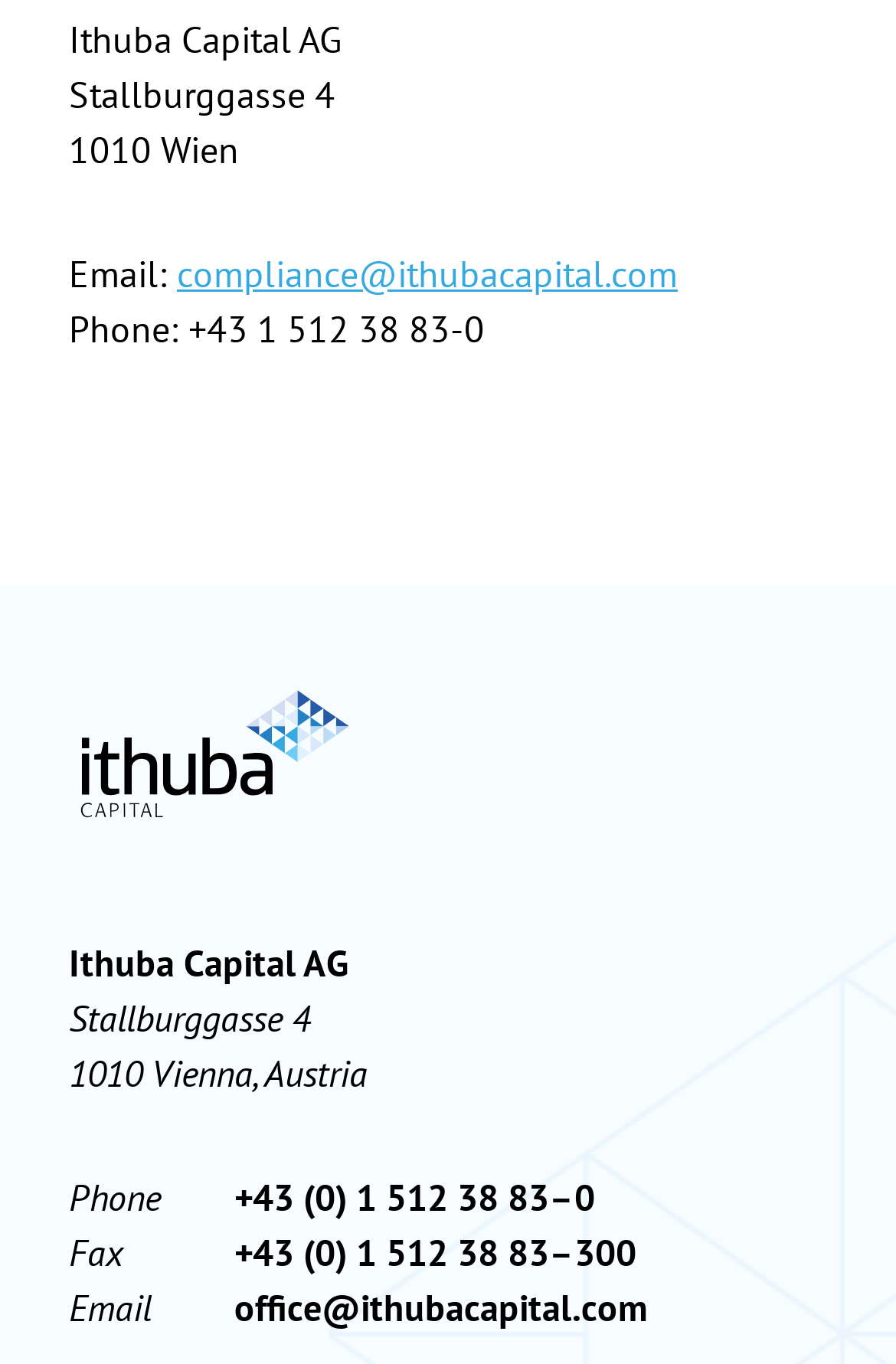Using details from the image, please answer the following question comprehensively:
What is the company name?

The company name is mentioned at the top of the webpage as 'Ithuba Capital AG' in static text elements with IDs 81 and 92.